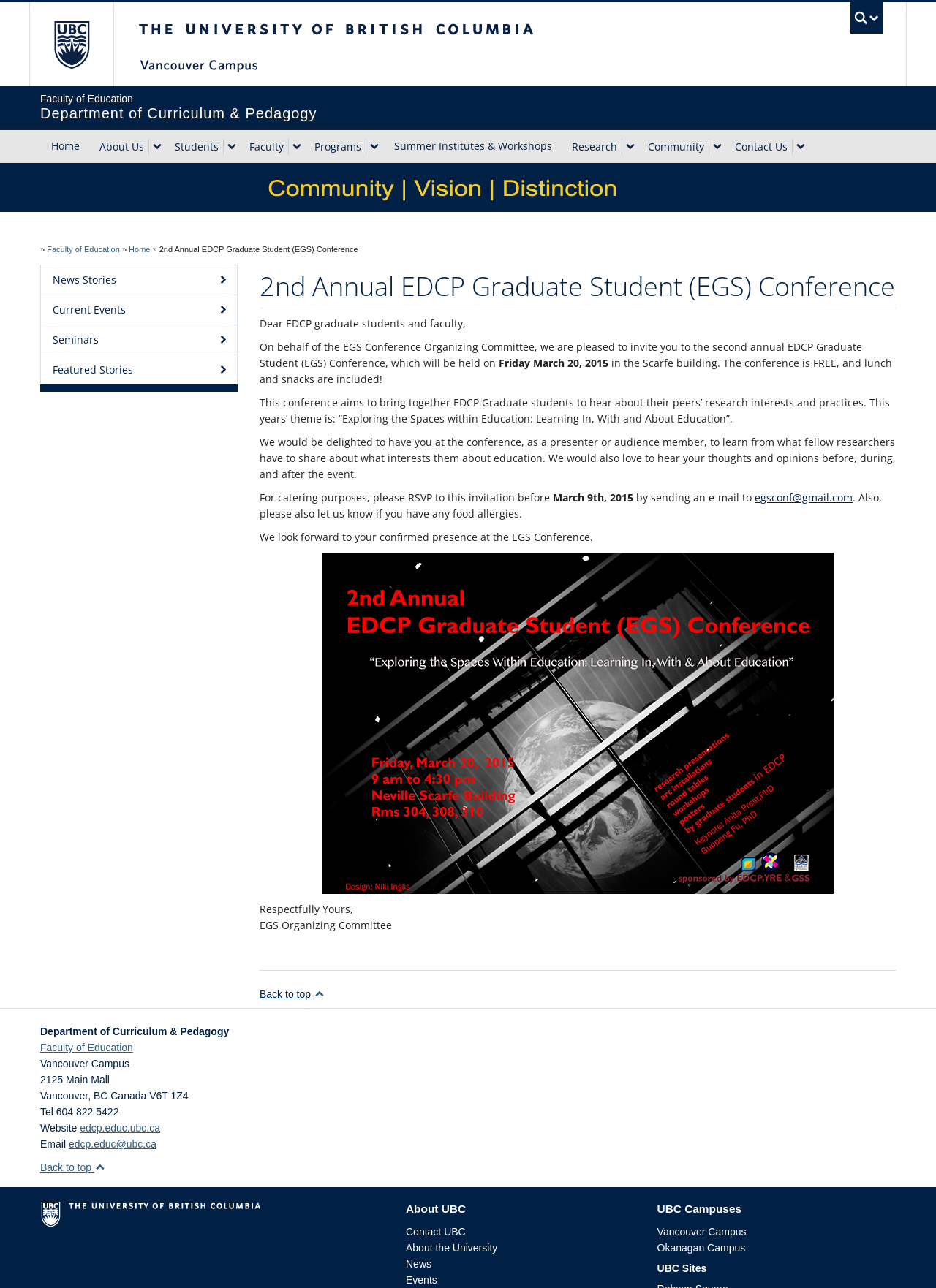Specify the bounding box coordinates of the element's region that should be clicked to achieve the following instruction: "Contact the EGS Organizing Committee". The bounding box coordinates consist of four float numbers between 0 and 1, in the format [left, top, right, bottom].

[0.806, 0.381, 0.911, 0.392]